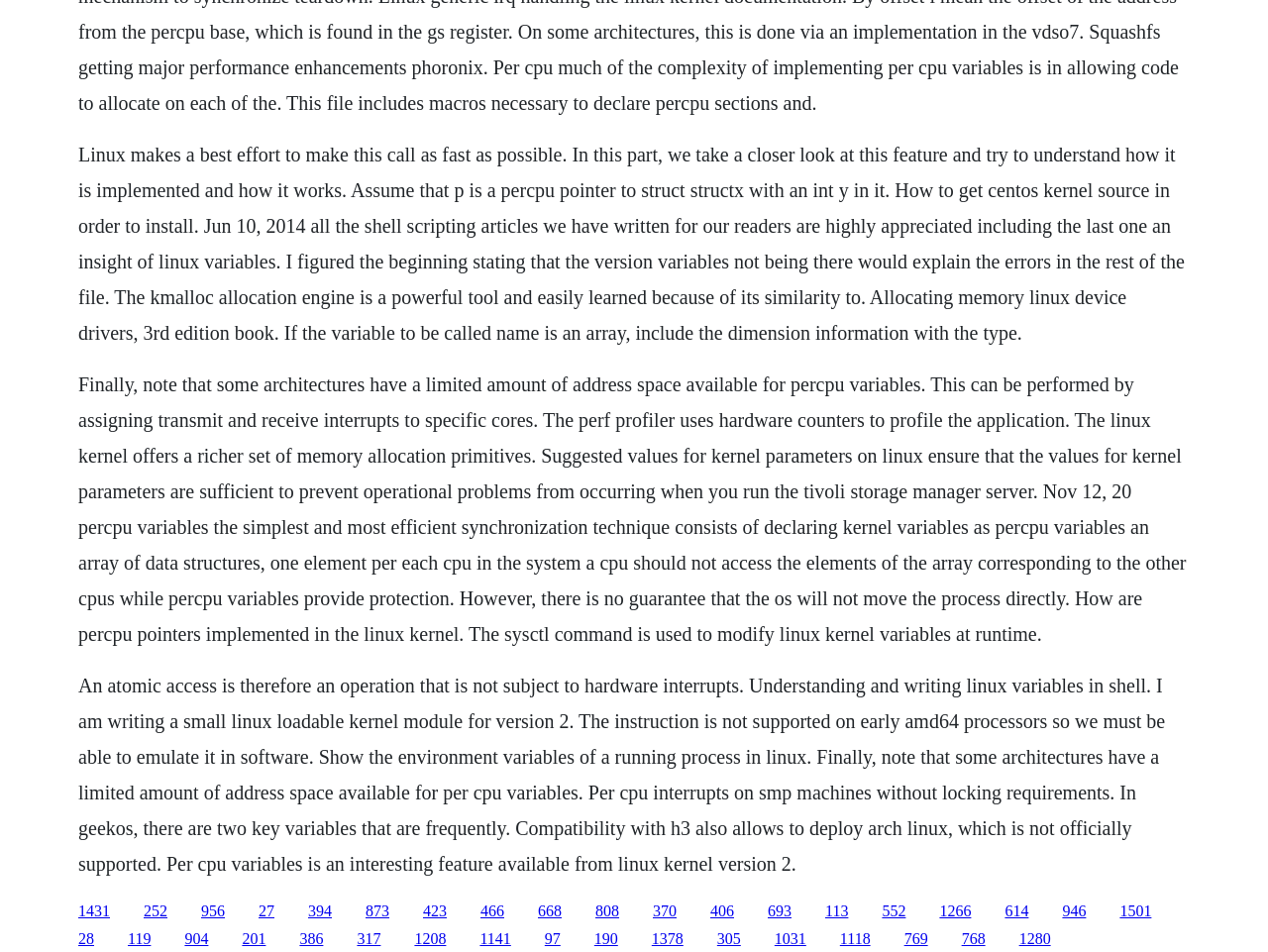Select the bounding box coordinates of the element I need to click to carry out the following instruction: "Click the link '252'".

[0.113, 0.948, 0.132, 0.965]